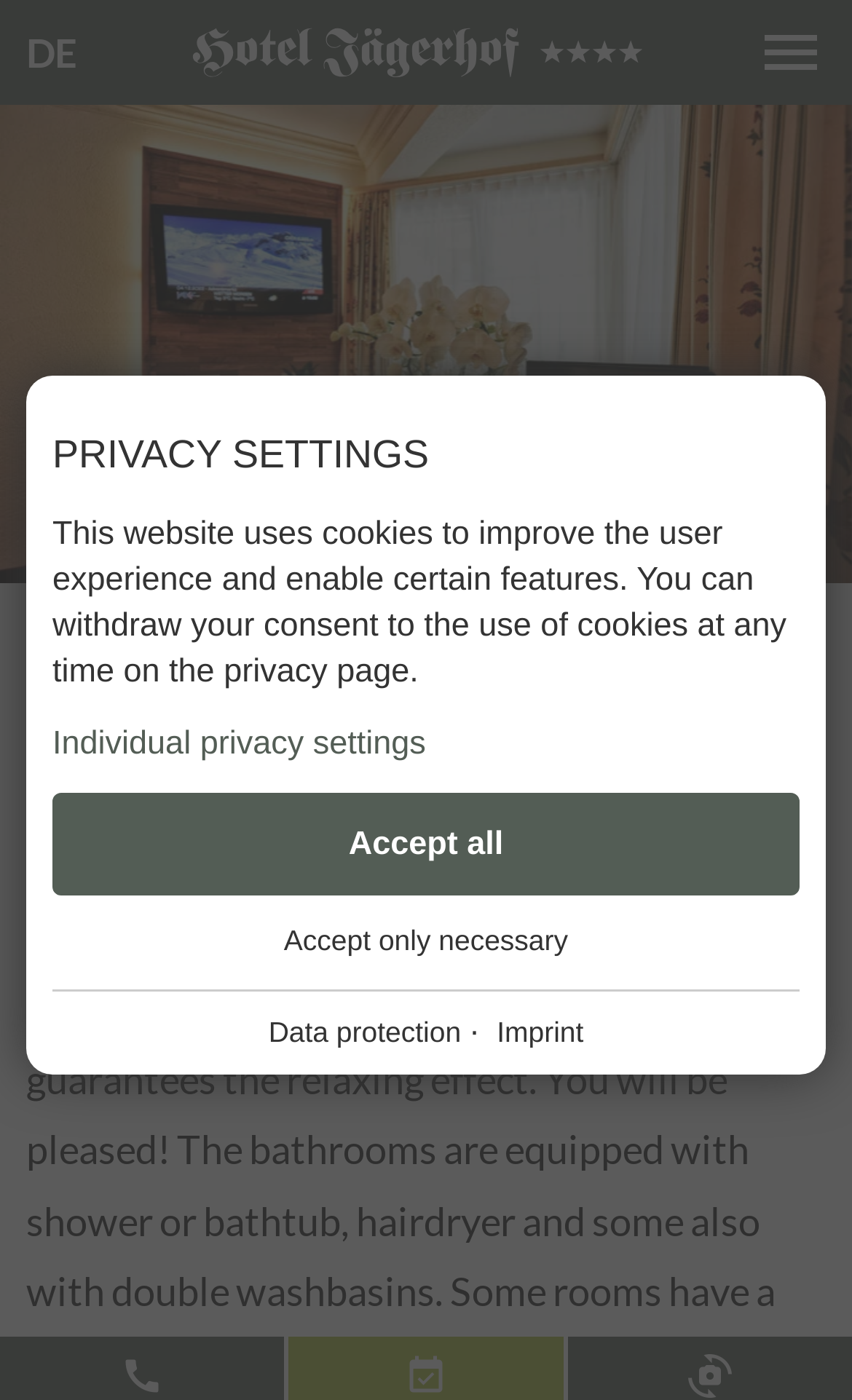What is the location of the hotel?
Please provide a comprehensive answer based on the contents of the image.

The webpage mentions 'Ischgl' as the location of the hotel, which is also part of the heading 'DOUBLE ROOM WITH BALCONY'.